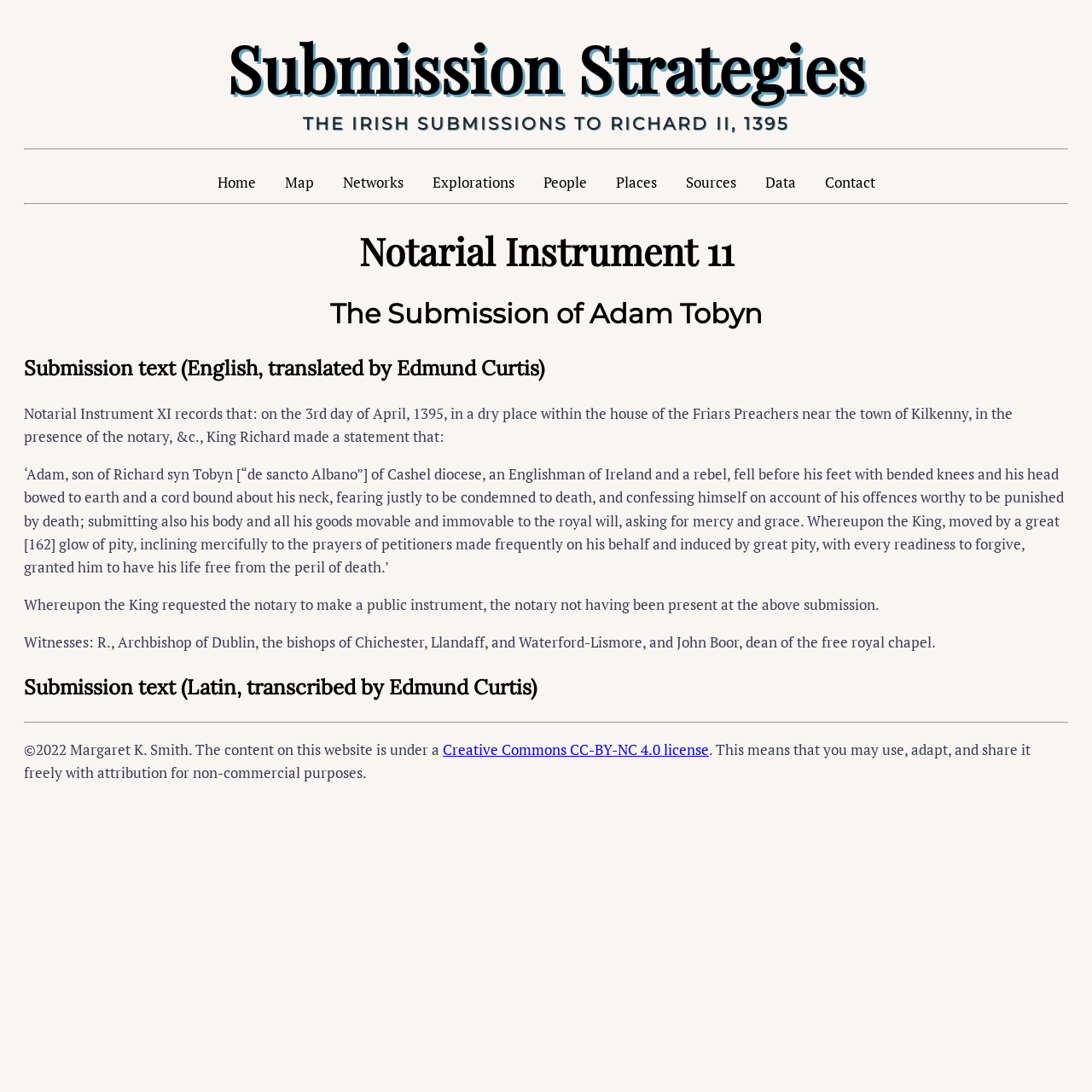What is the name of the king mentioned in the submission text?
Please answer the question as detailed as possible.

I found the answer by reading the submission text, which mentions 'King Richard made a statement that...'.